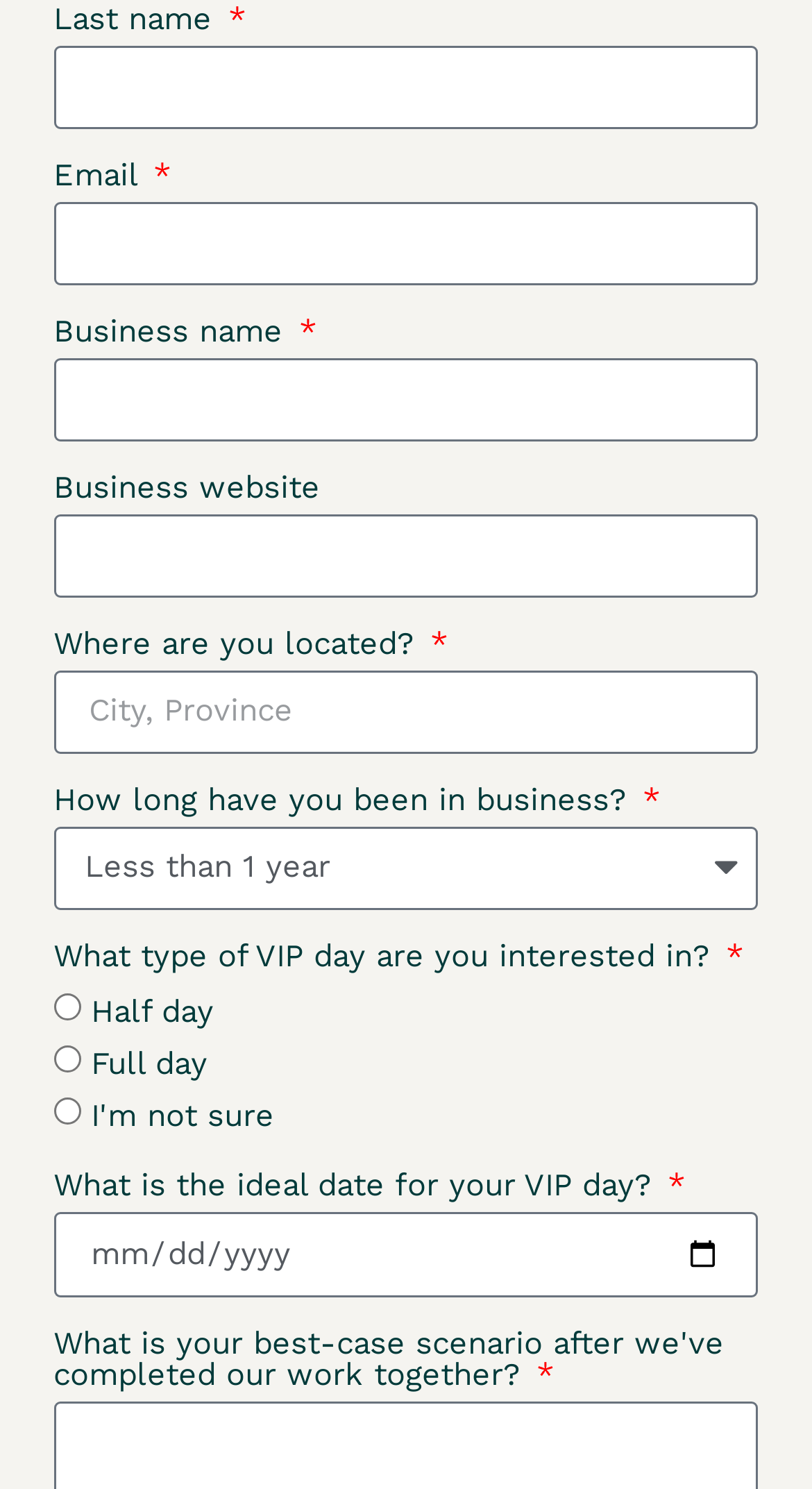Please specify the bounding box coordinates of the region to click in order to perform the following instruction: "Click submit".

None